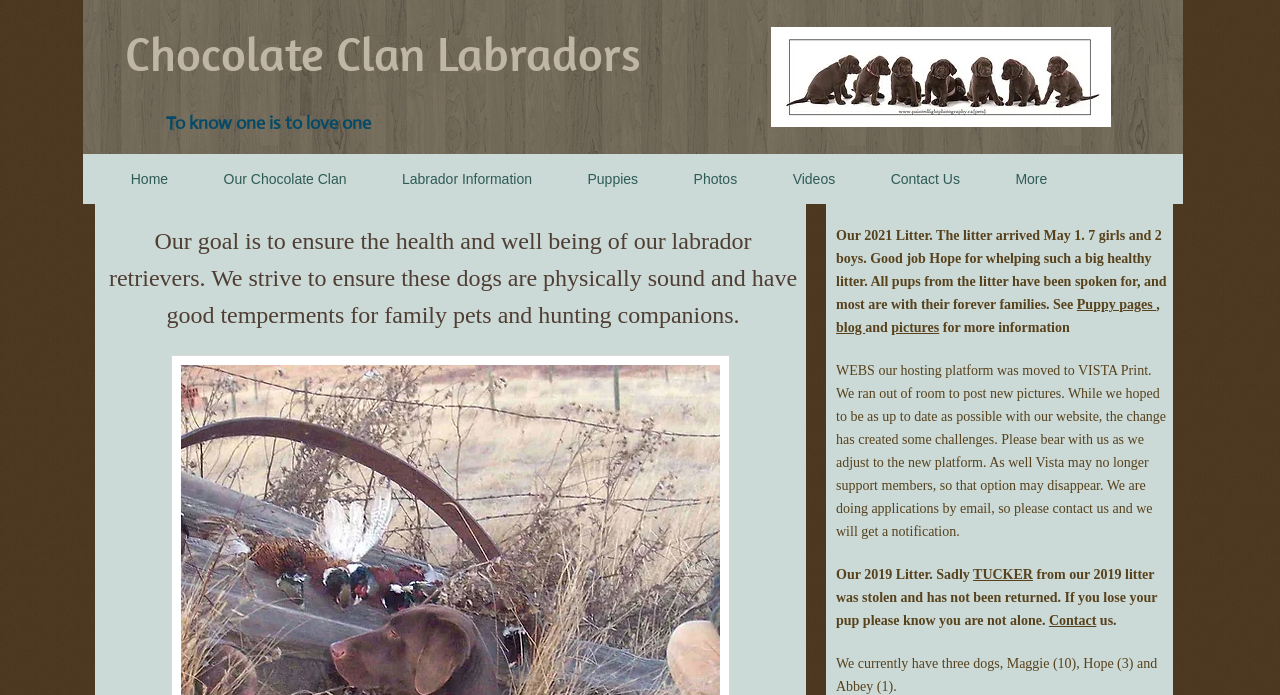Locate the bounding box coordinates of the clickable region to complete the following instruction: "Click on 'Home'."

[0.08, 0.232, 0.153, 0.283]